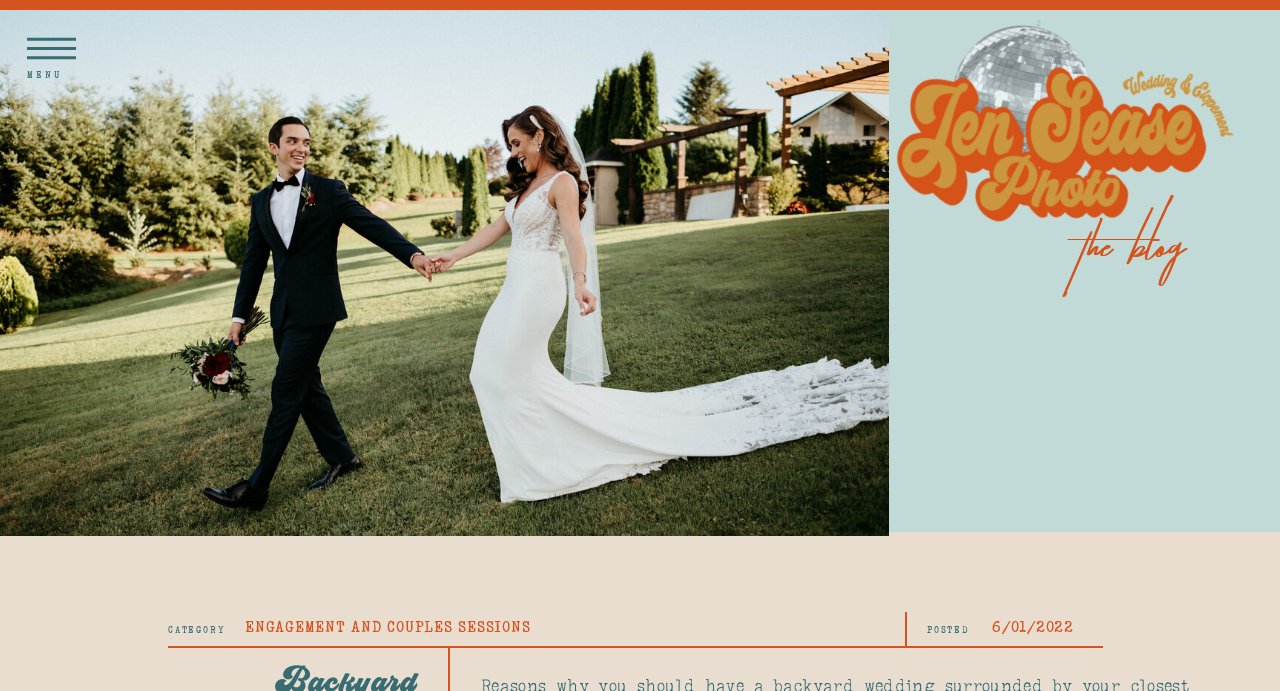Identify the bounding box of the HTML element described here: "Engagement and Couples Sessions". Provide the coordinates as four float numbers between 0 and 1: [left, top, right, bottom].

[0.191, 0.894, 0.414, 0.92]